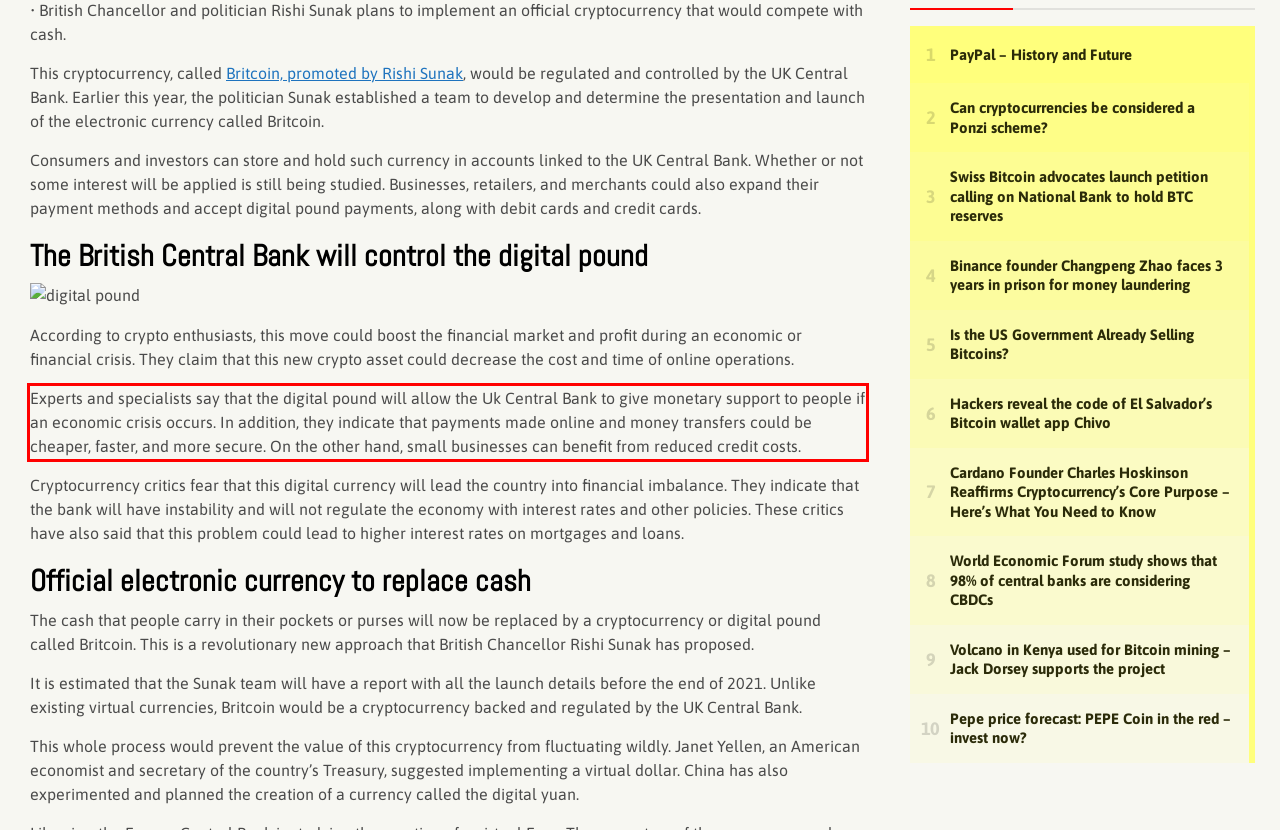Given a screenshot of a webpage, locate the red bounding box and extract the text it encloses.

Experts and specialists say that the digital pound will allow the Uk Central Bank to give monetary support to people if an economic crisis occurs. In addition, they indicate that payments made online and money transfers could be cheaper, faster, and more secure. On the other hand, small businesses can benefit from reduced credit costs.